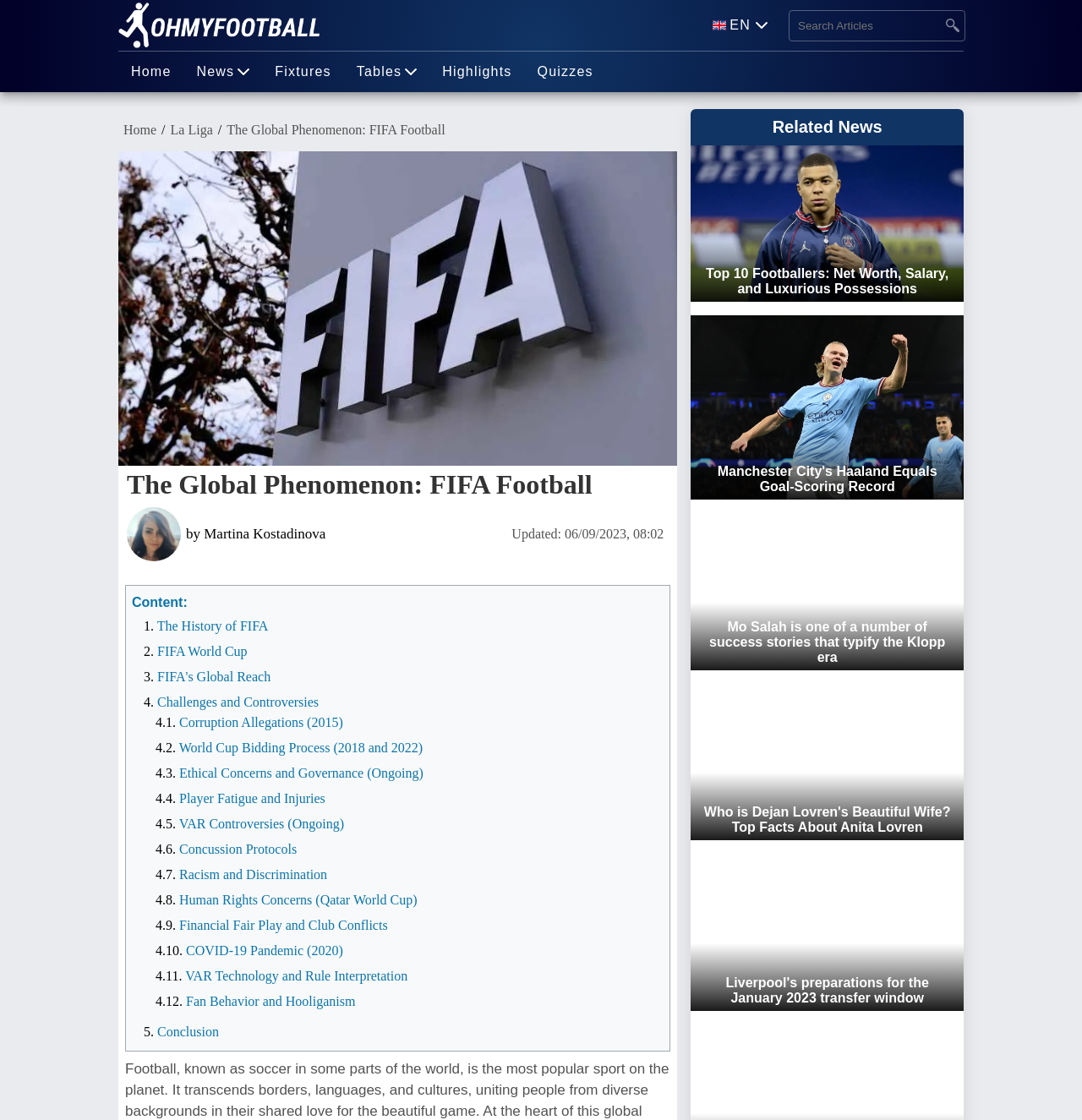Using the provided element description "Premier League", determine the bounding box coordinates of the UI element.

[0.318, 0.075, 0.503, 0.113]